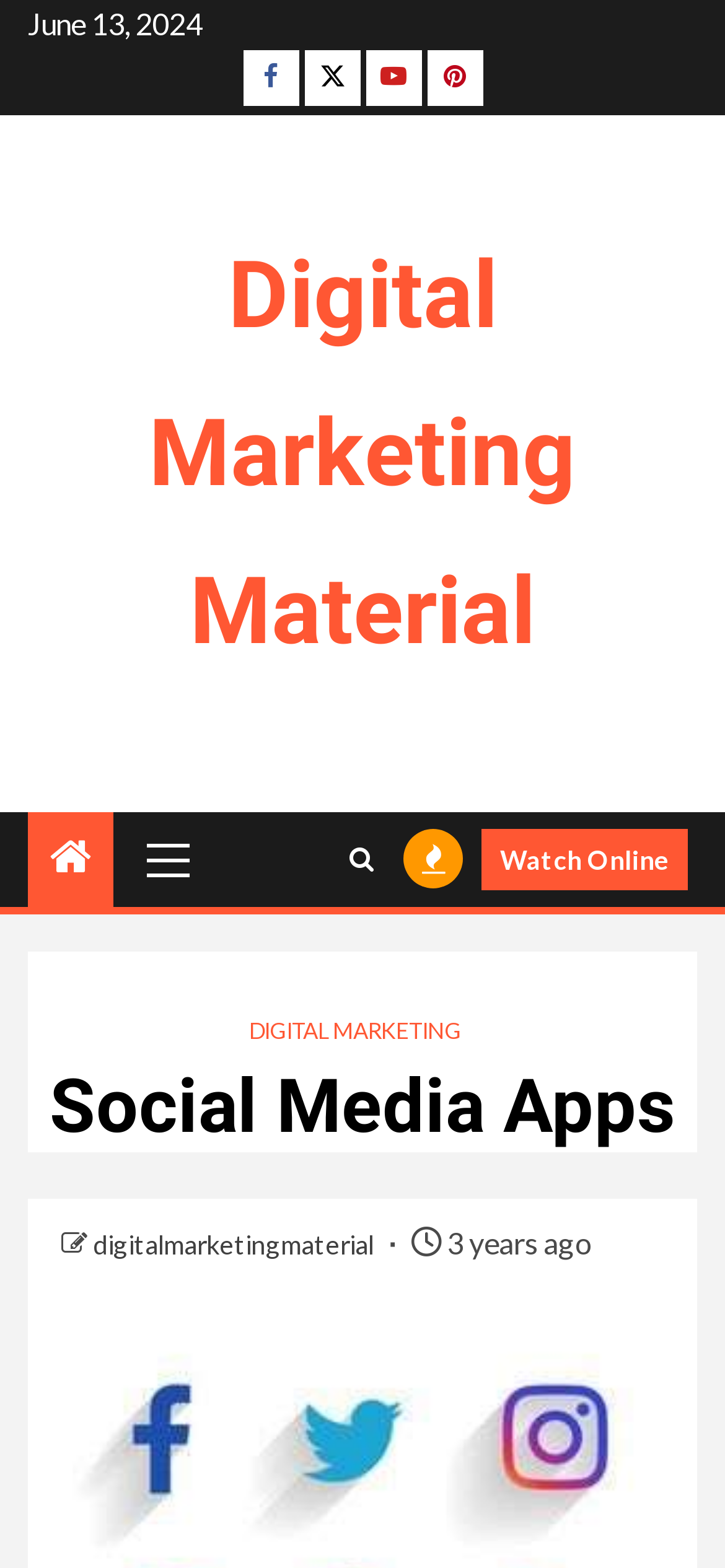Can you find the bounding box coordinates for the element that needs to be clicked to execute this instruction: "Watch Online"? The coordinates should be given as four float numbers between 0 and 1, i.e., [left, top, right, bottom].

[0.664, 0.528, 0.949, 0.568]